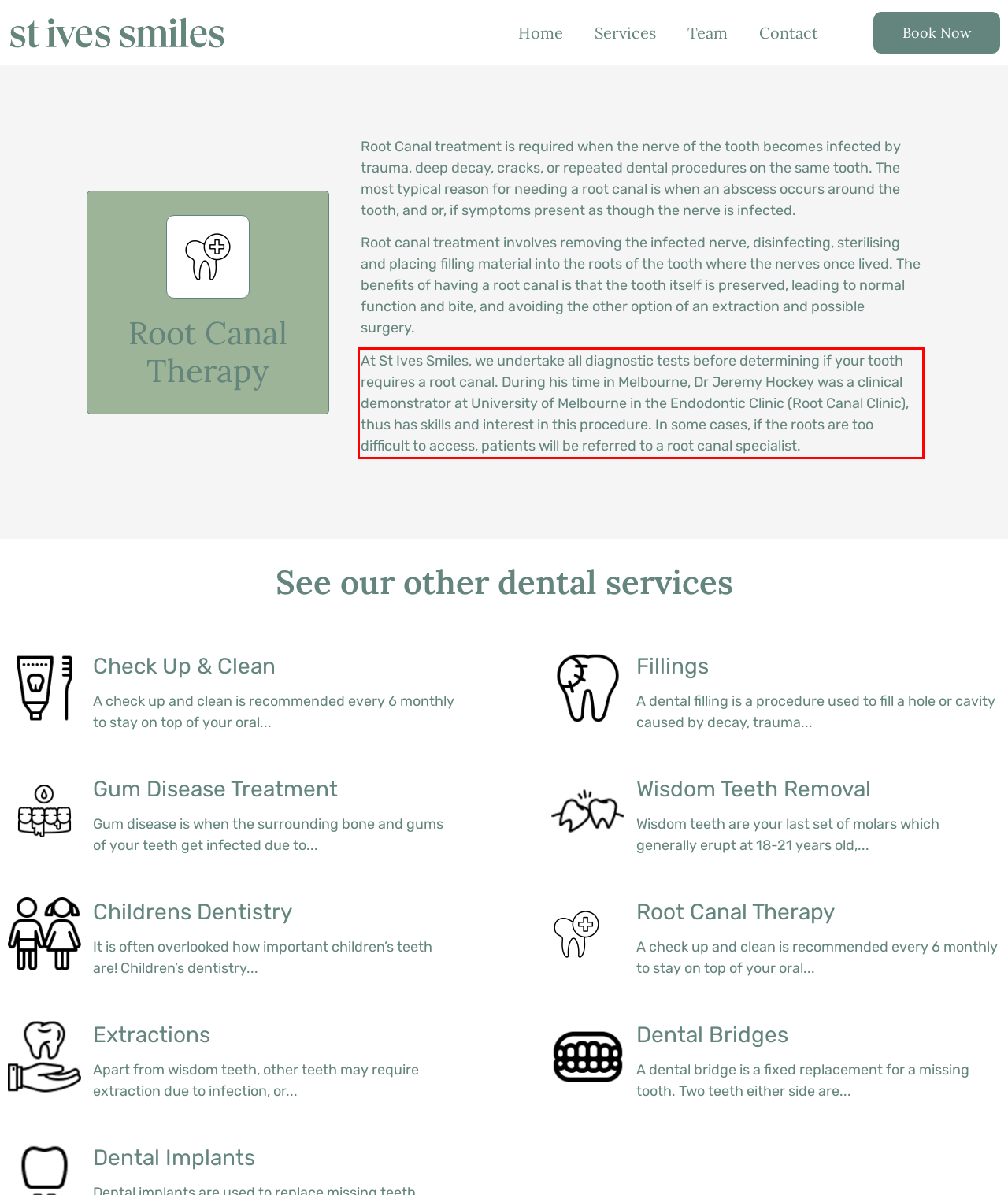From the given screenshot of a webpage, identify the red bounding box and extract the text content within it.

At St Ives Smiles, we undertake all diagnostic tests before determining if your tooth requires a root canal. During his time in Melbourne, Dr Jeremy Hockey was a clinical demonstrator at University of Melbourne in the Endodontic Clinic (Root Canal Clinic), thus has skills and interest in this procedure. In some cases, if the roots are too difficult to access, patients will be referred to a root canal specialist.